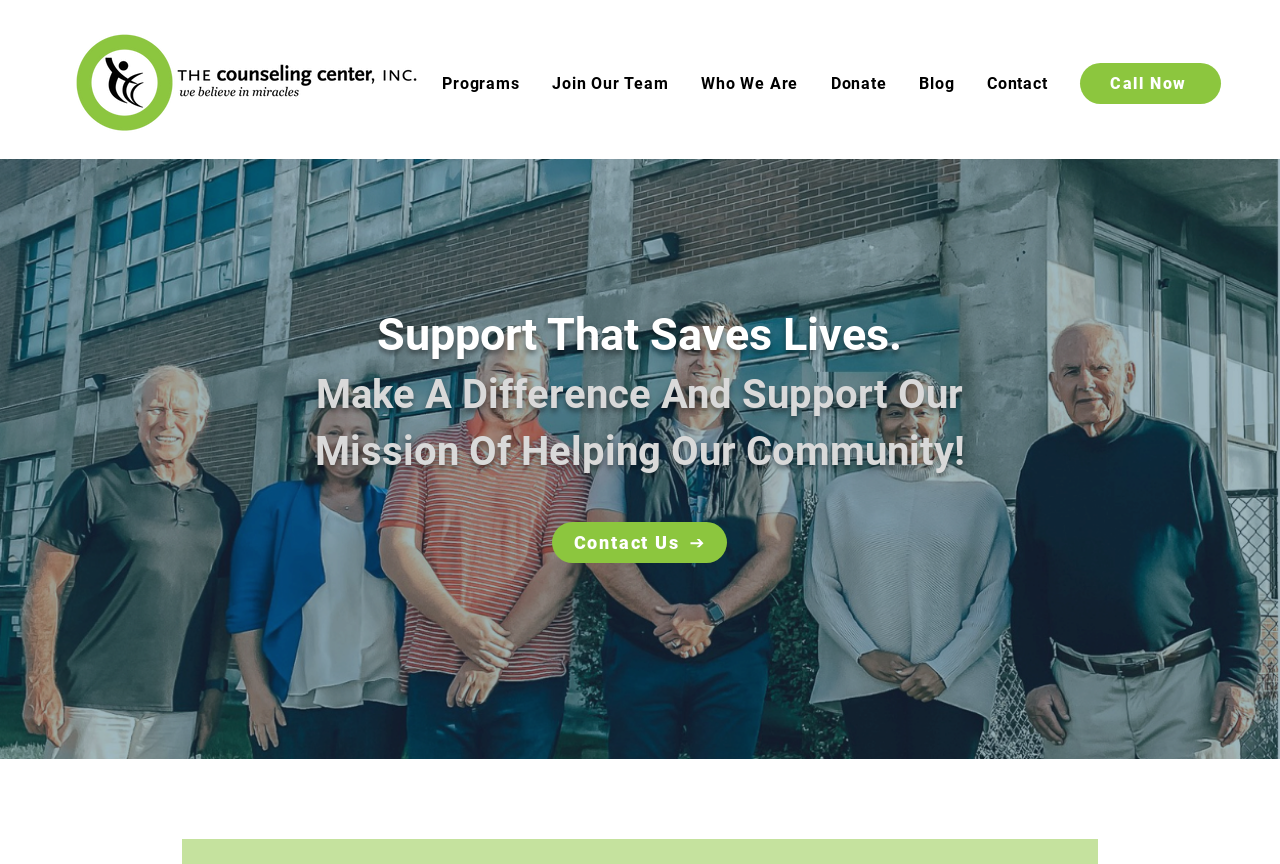Given the description "Contact Us", provide the bounding box coordinates of the corresponding UI element.

[0.431, 0.604, 0.568, 0.652]